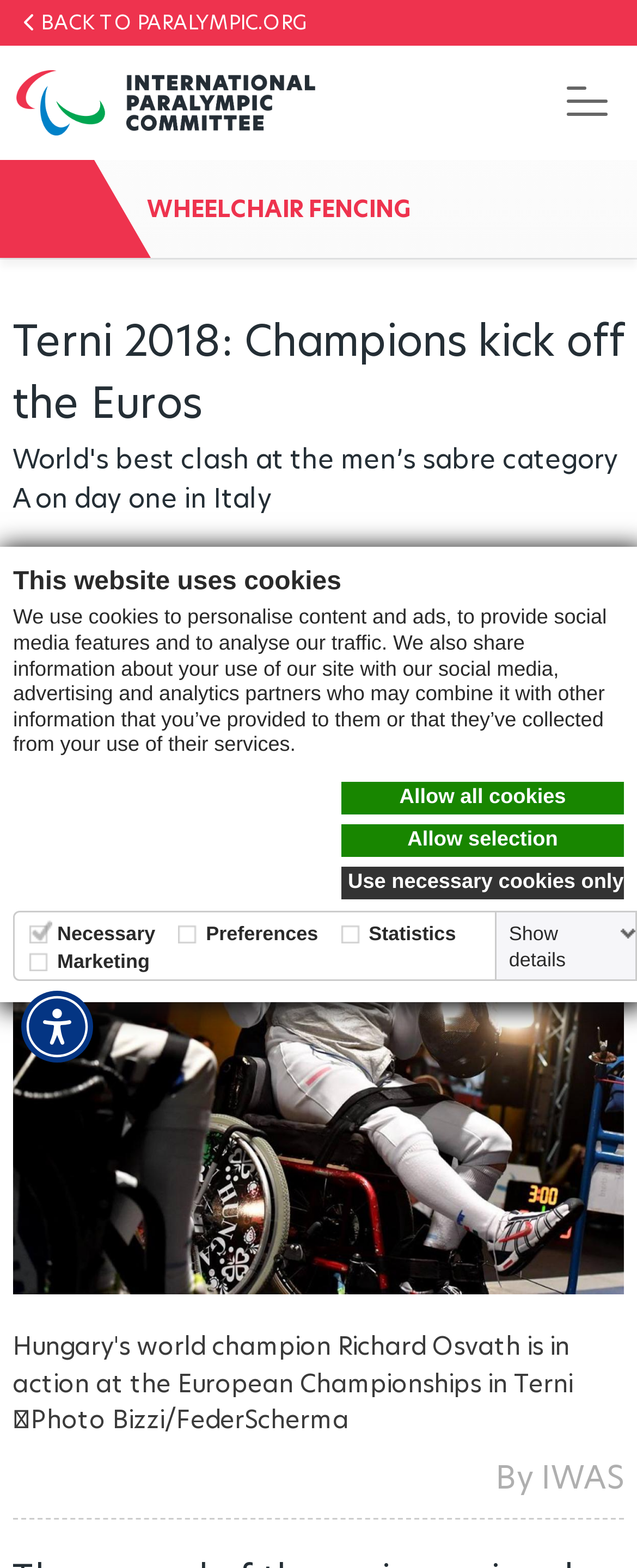Answer briefly with one word or phrase:
What is the date of the article?

16 Sep 2018